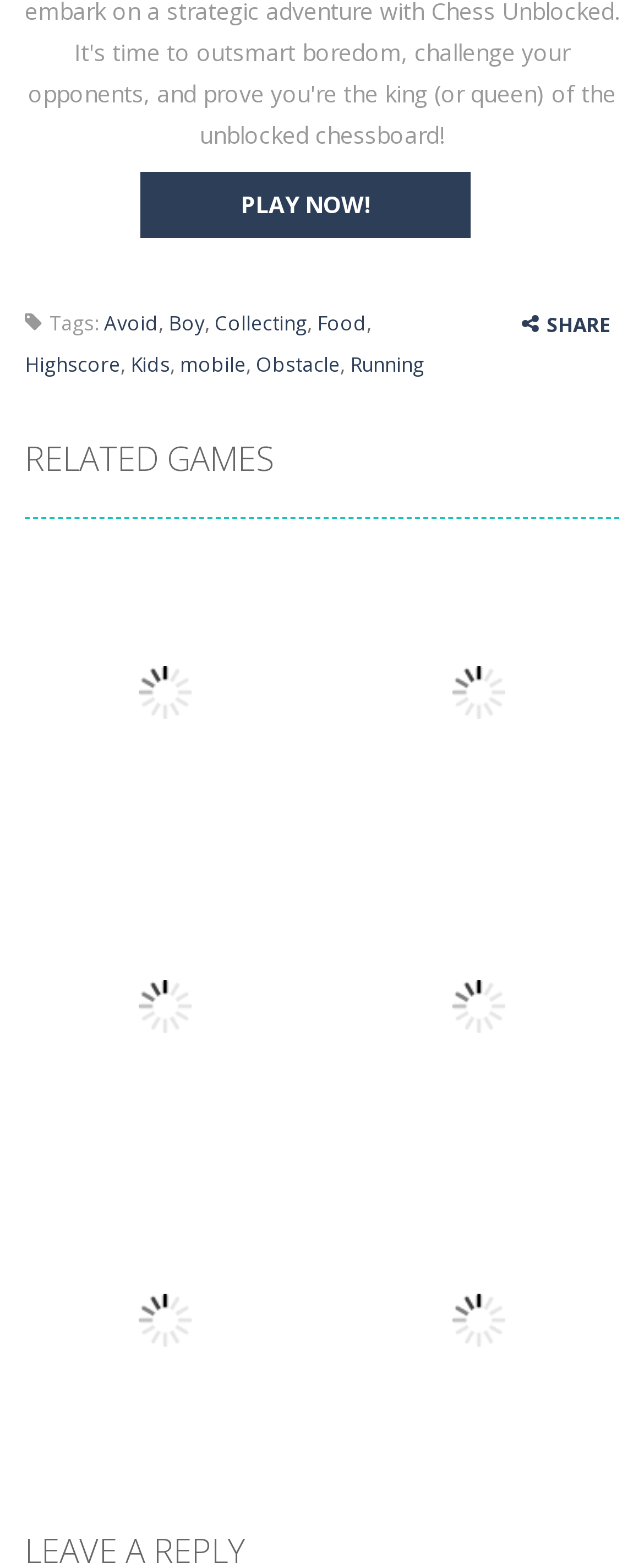Kindly determine the bounding box coordinates of the area that needs to be clicked to fulfill this instruction: "Click the 'SHARE' button".

[0.797, 0.194, 0.962, 0.22]